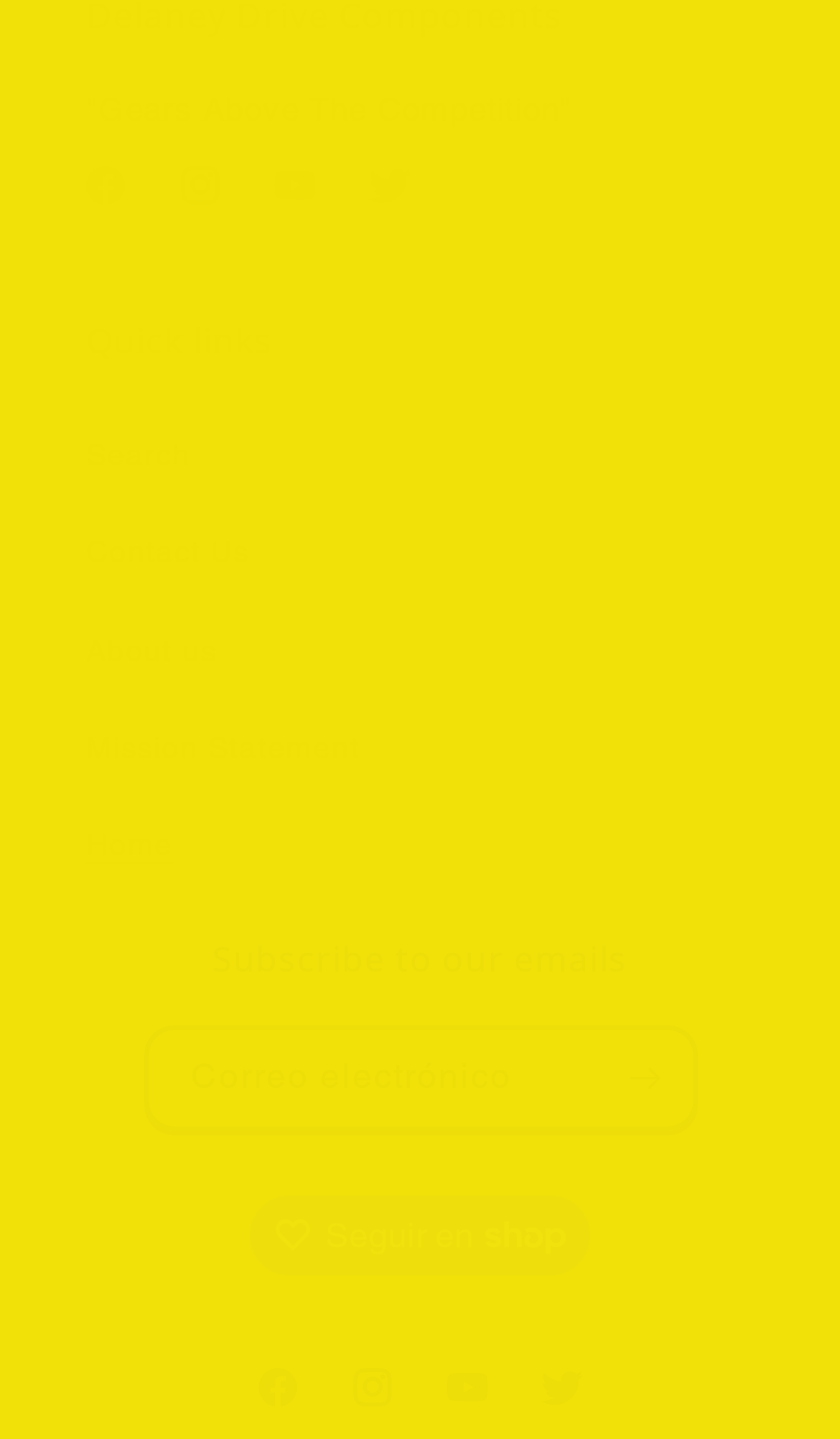Answer the question using only one word or a concise phrase: What is the purpose of the textbox?

Subscribe to emails